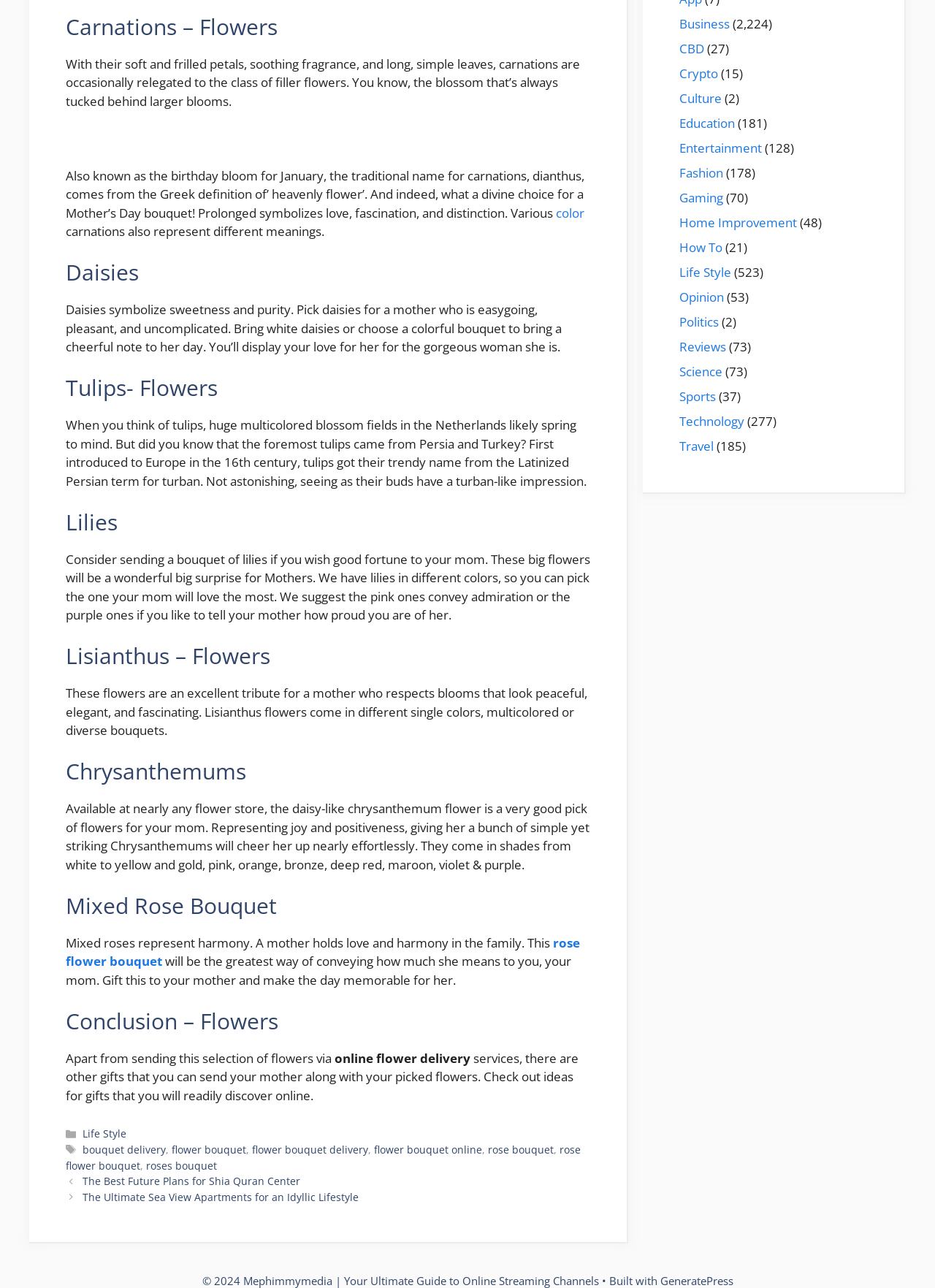Find the bounding box coordinates of the clickable element required to execute the following instruction: "Read about 'Carnations – Flowers'". Provide the coordinates as four float numbers between 0 and 1, i.e., [left, top, right, bottom].

[0.07, 0.011, 0.631, 0.031]